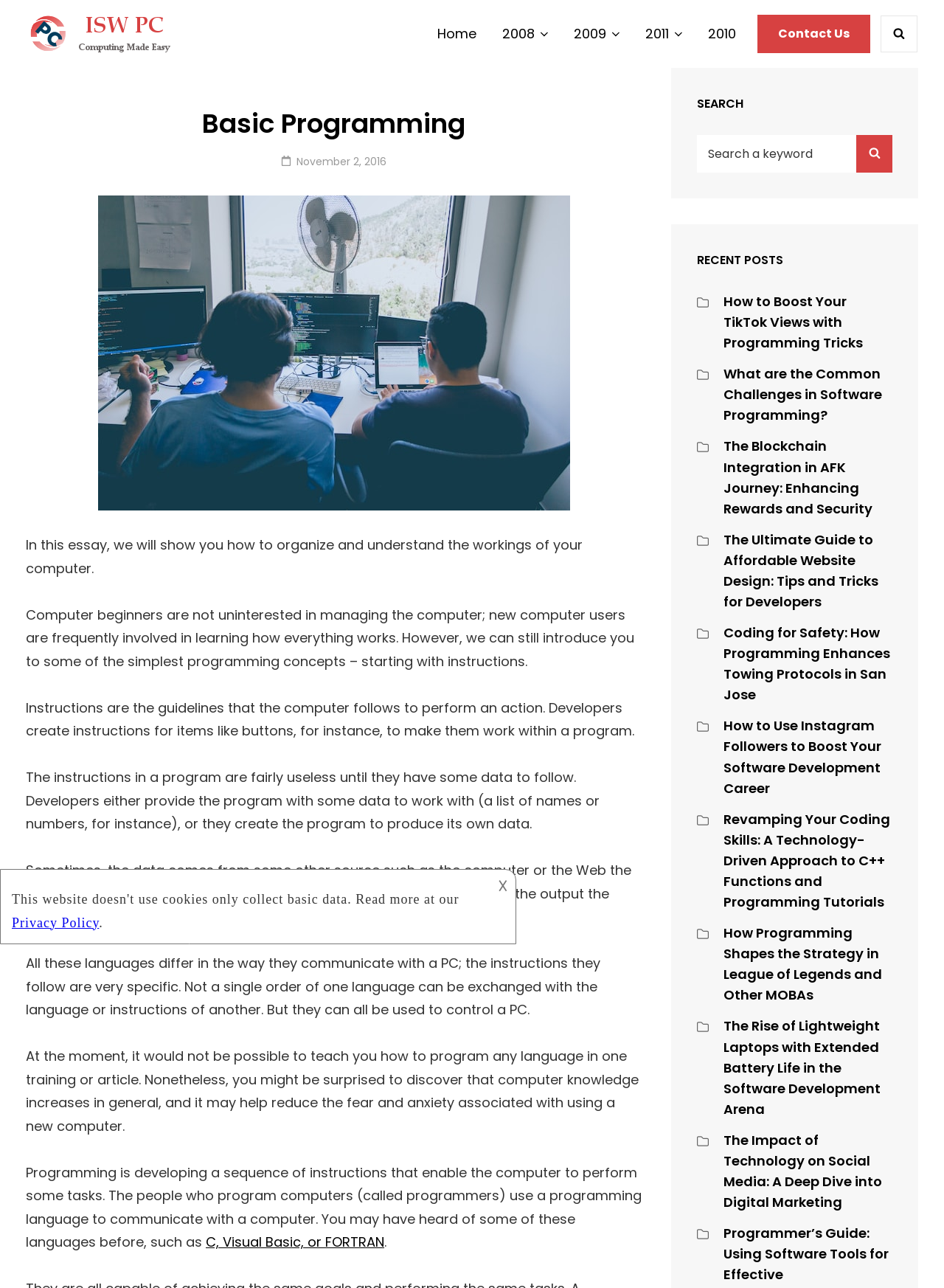What is the topic of the current article?
Refer to the image and give a detailed answer to the query.

The topic of the current article can be found in the heading of the article, which says 'Basic Programming'. This is likely the title of the article.